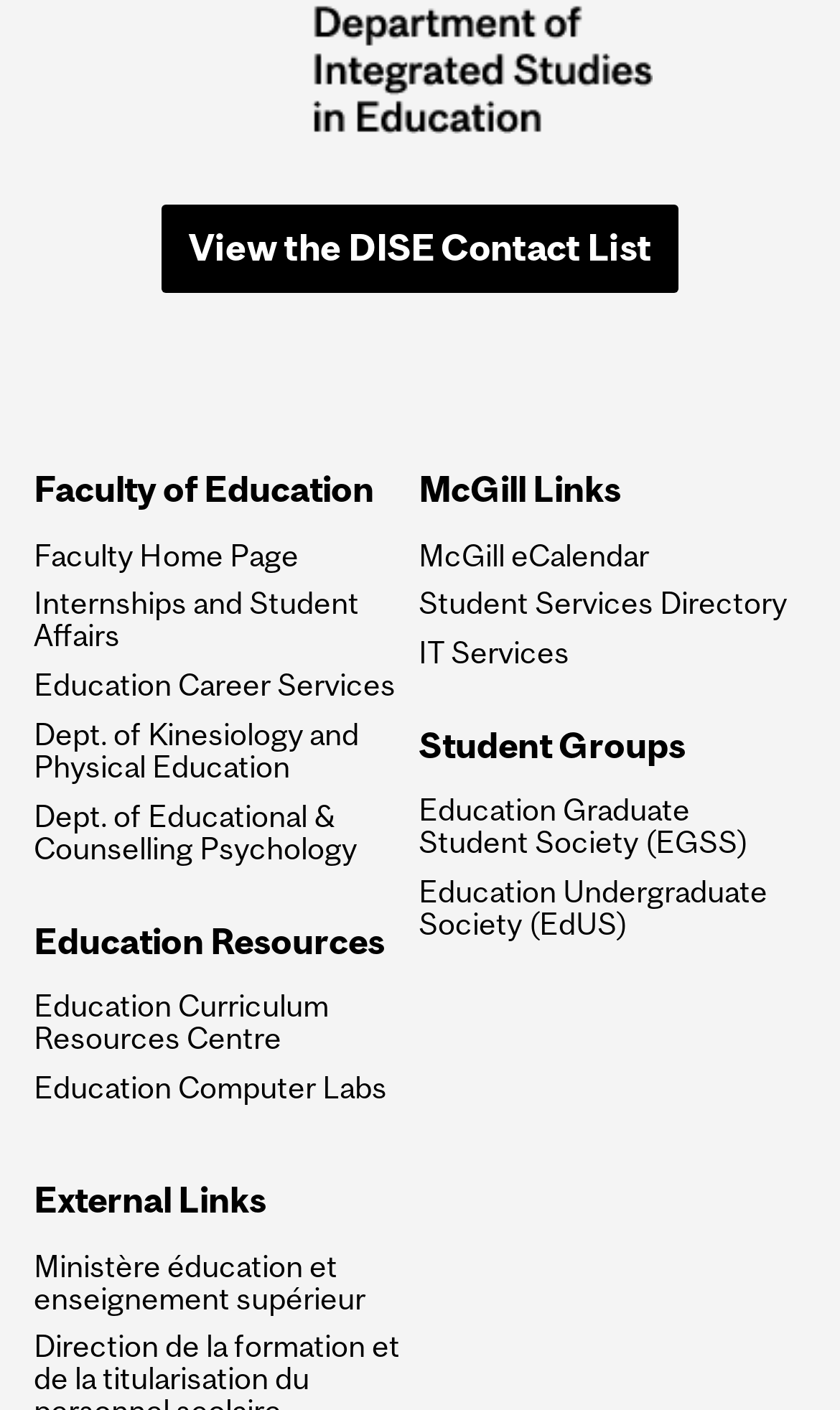What is the second link under the 'McGill Links' category?
Please answer the question with a single word or phrase, referencing the image.

McGill eCalendar